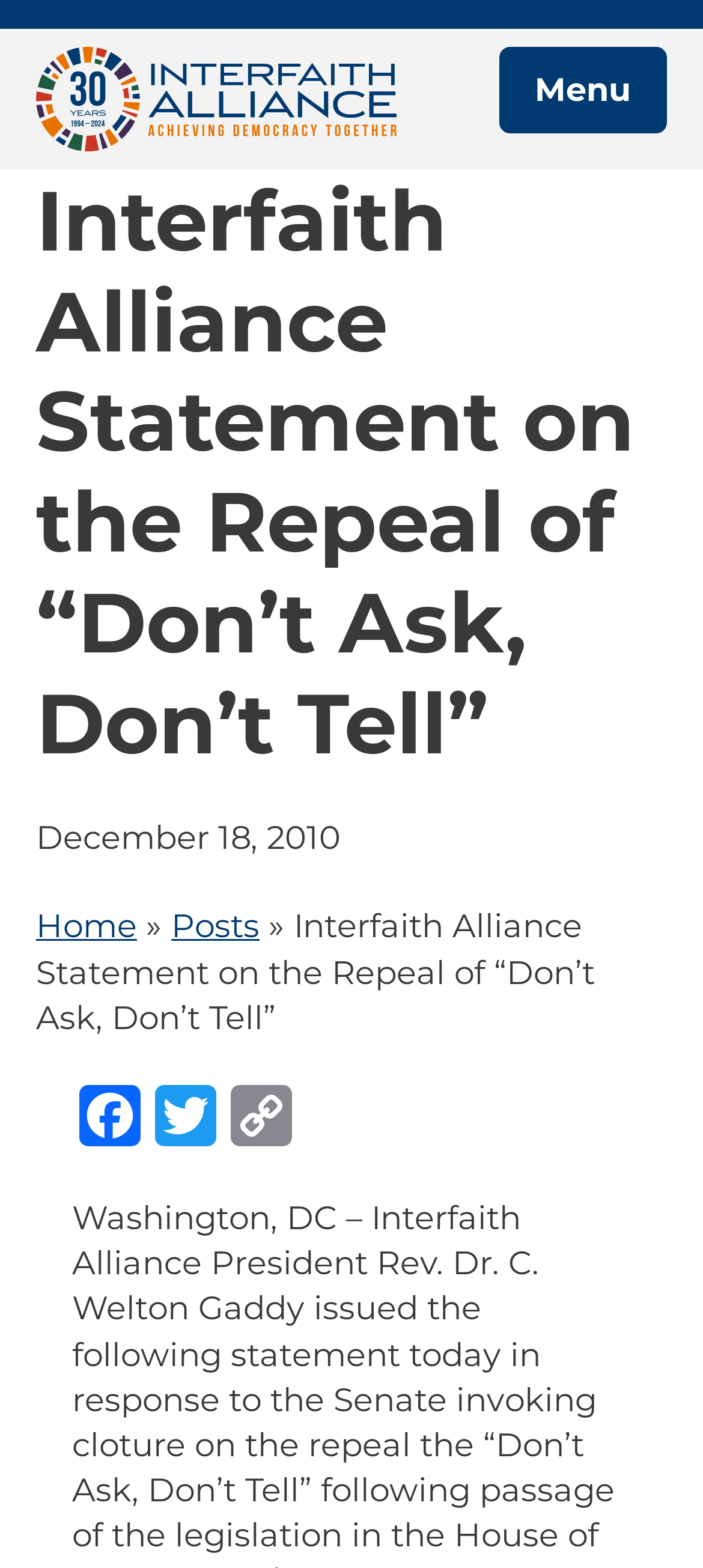What is the logo of this website?
Answer briefly with a single word or phrase based on the image.

Interfaith Alliance Logo